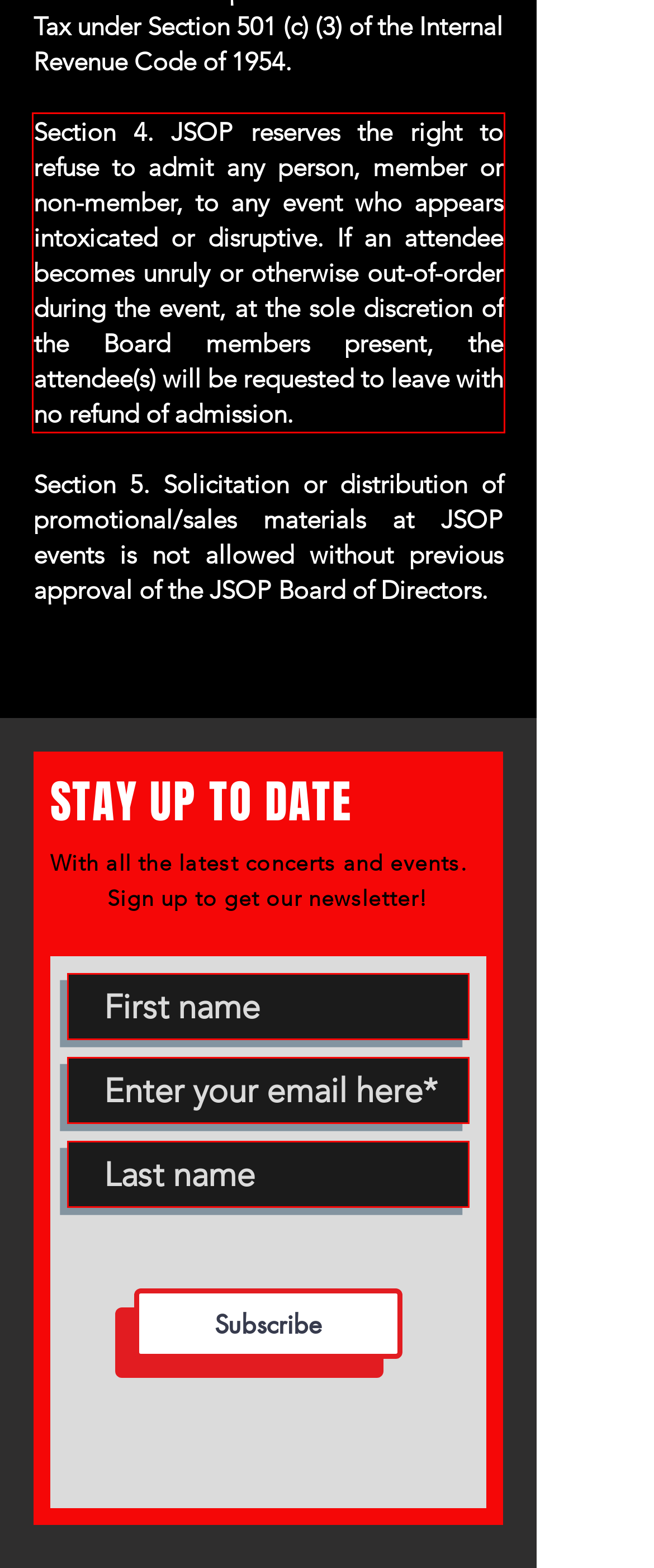From the screenshot of the webpage, locate the red bounding box and extract the text contained within that area.

Section 4. JSOP reserves the right to refuse to admit any person, member or non-member, to any event who appears intoxicated or disruptive. If an attendee becomes unruly or otherwise out-of-order during the event, at the sole discretion of the Board members present, the attendee(s) will be requested to leave with no refund of admission.